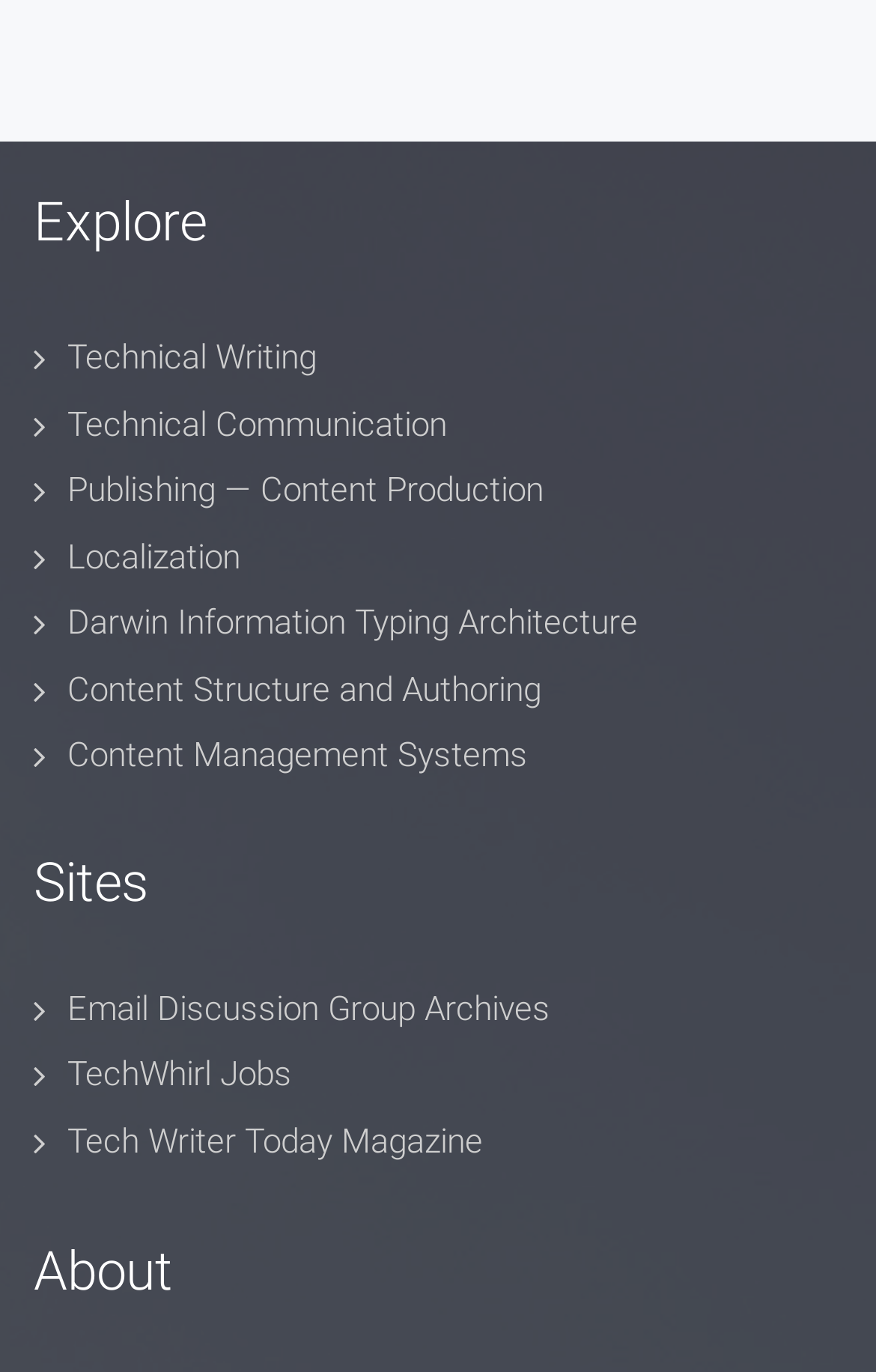Please determine the bounding box coordinates for the UI element described here. Use the format (top-left x, top-left y, bottom-right x, bottom-right y) with values bounded between 0 and 1: Publishing — Content Production

[0.077, 0.343, 0.621, 0.372]